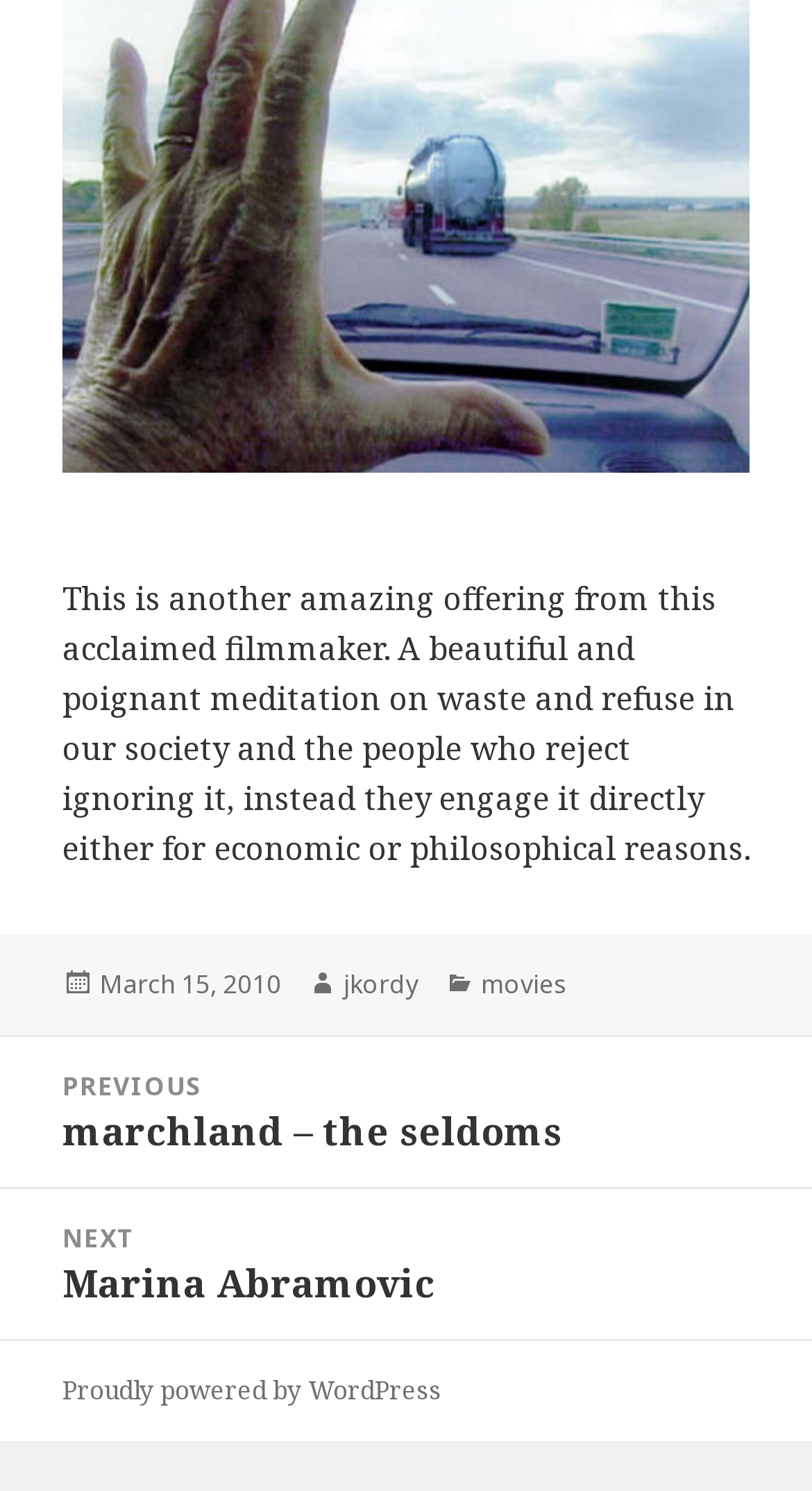Answer the question below using just one word or a short phrase: 
What is the category of the post?

movies